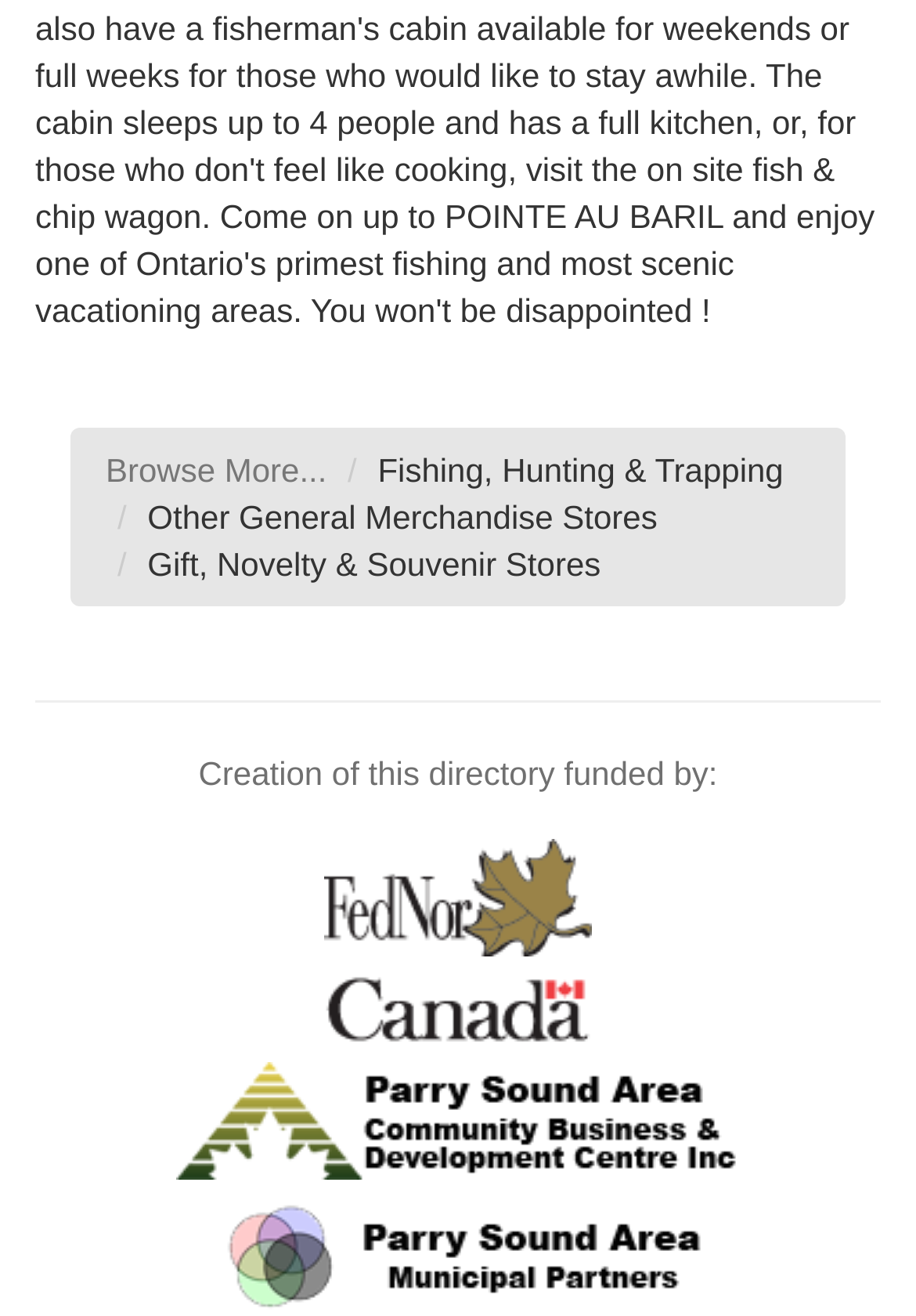Analyze the image and give a detailed response to the question:
What is the purpose of the separator element?

The separator element is a horizontal line with a bounding box of [0.038, 0.532, 0.962, 0.534] that separates the categories section from the funding organizations section.